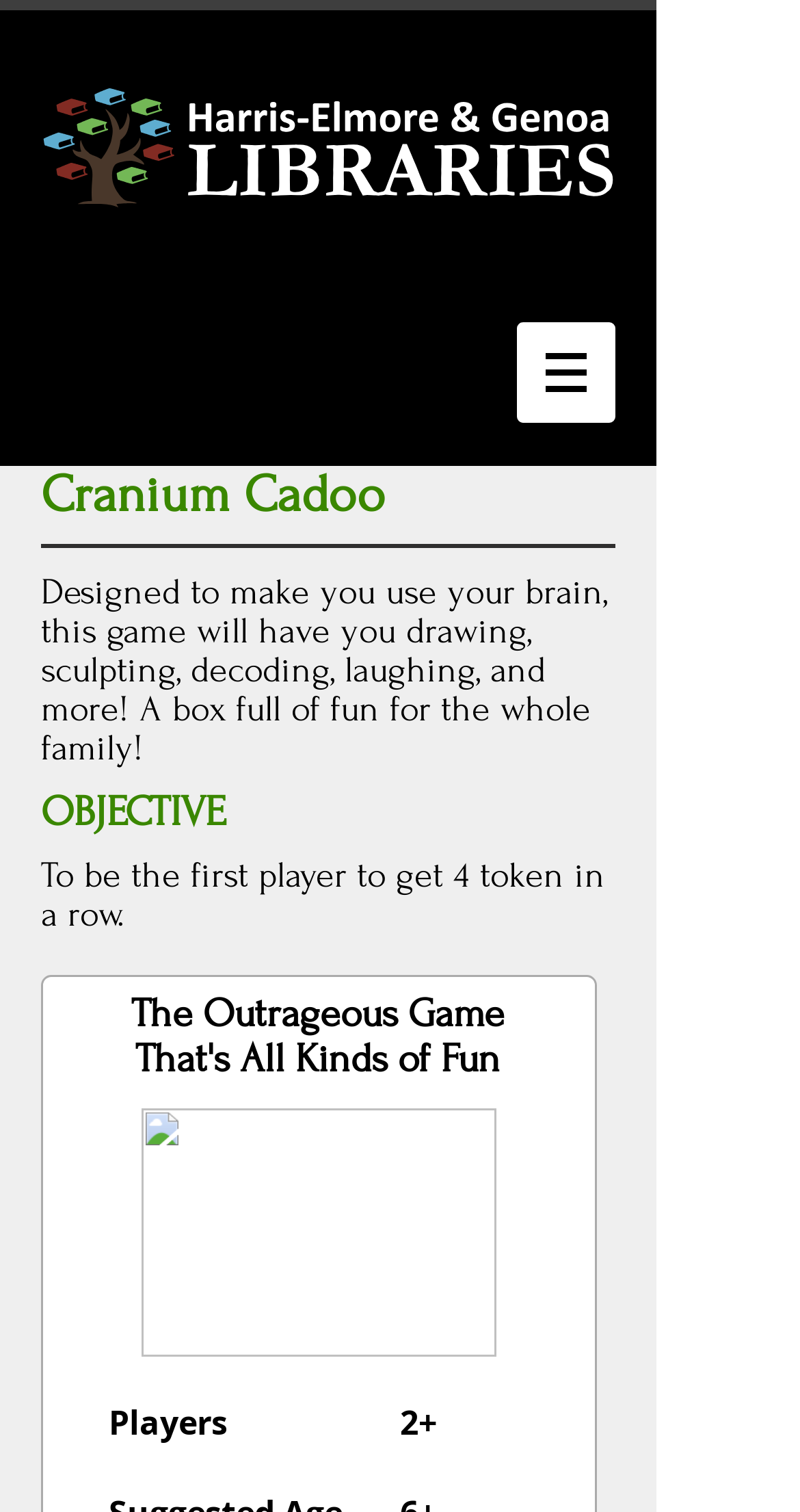Write a detailed summary of the webpage, including text, images, and layout.

The webpage is about Cranium Cadoo, a board game designed for family fun. At the top left, there is a link. Below it, there is a navigation menu labeled "Site" with a button that has a popup menu. The button is accompanied by a small image. 

To the right of the navigation menu, there is a heading that reads "Cranium Cadoo" in a larger font. Below it, there is a descriptive paragraph about the game, explaining that it involves various activities such as drawing, sculpting, and decoding, and is suitable for the whole family.

Further down, there are three headings in sequence: "OBJECTIVE", "To be the first player to get 4 tokens in a row", and "The Outrageous Game That's All Kinds of Fun". The last heading is positioned slightly to the right of the others.

At the bottom of the page, there are two static text elements, one reading "Players" and the other displaying "2+" with several spaces in between.